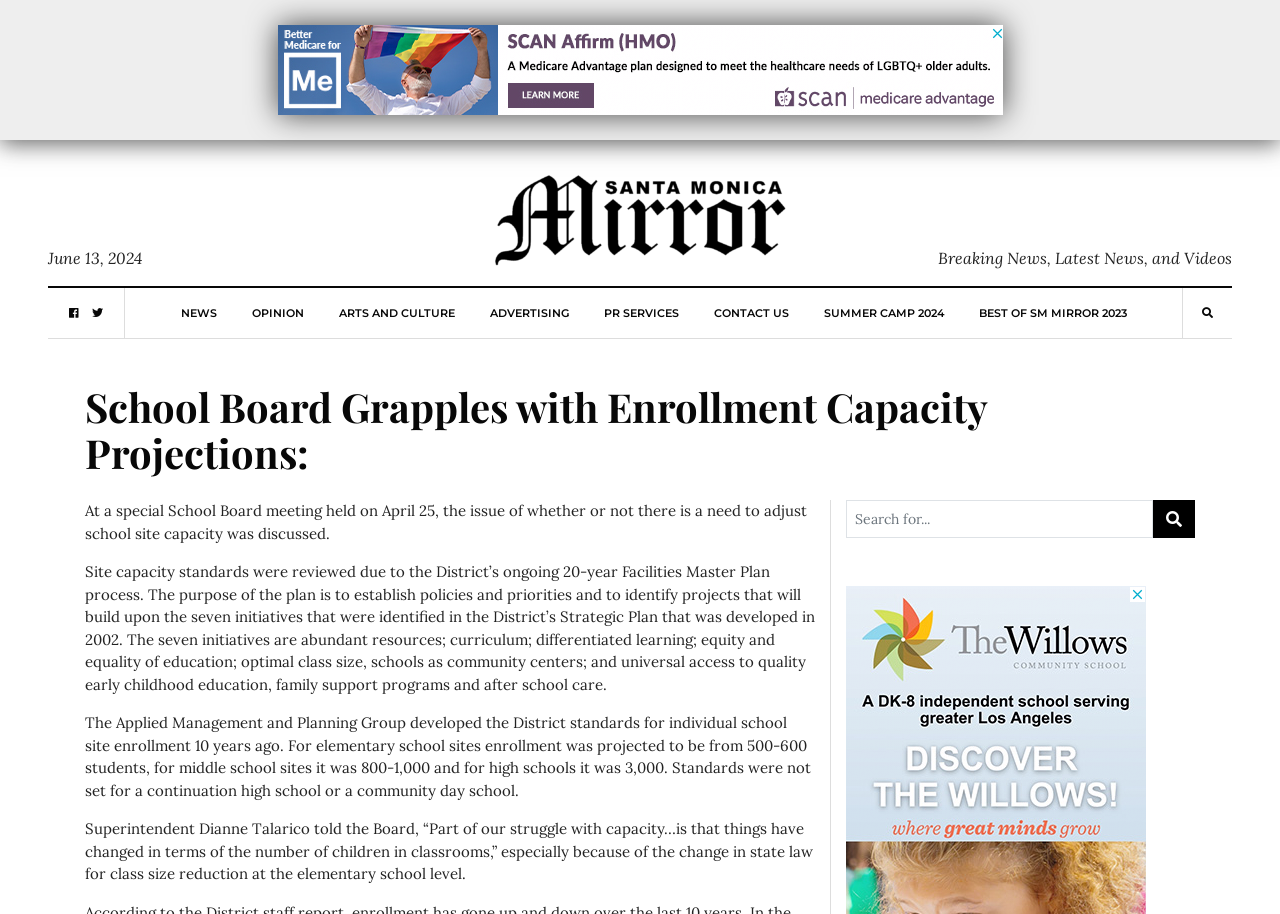What is the function of the button with the '' icon?
Answer the question based on the image using a single word or a brief phrase.

Search button